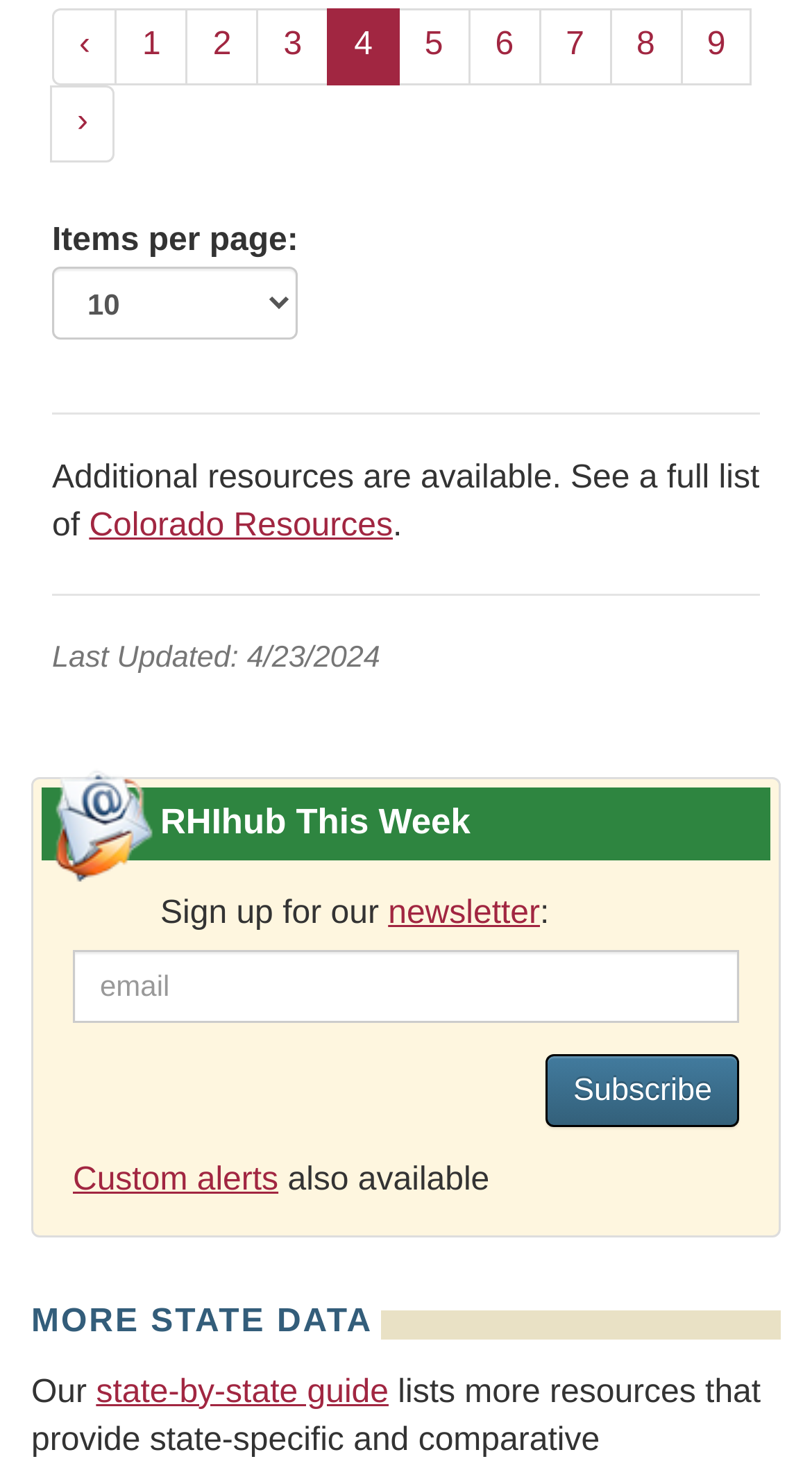Please identify the bounding box coordinates of the element I should click to complete this instruction: 'go to previous page'. The coordinates should be given as four float numbers between 0 and 1, like this: [left, top, right, bottom].

[0.064, 0.005, 0.144, 0.058]